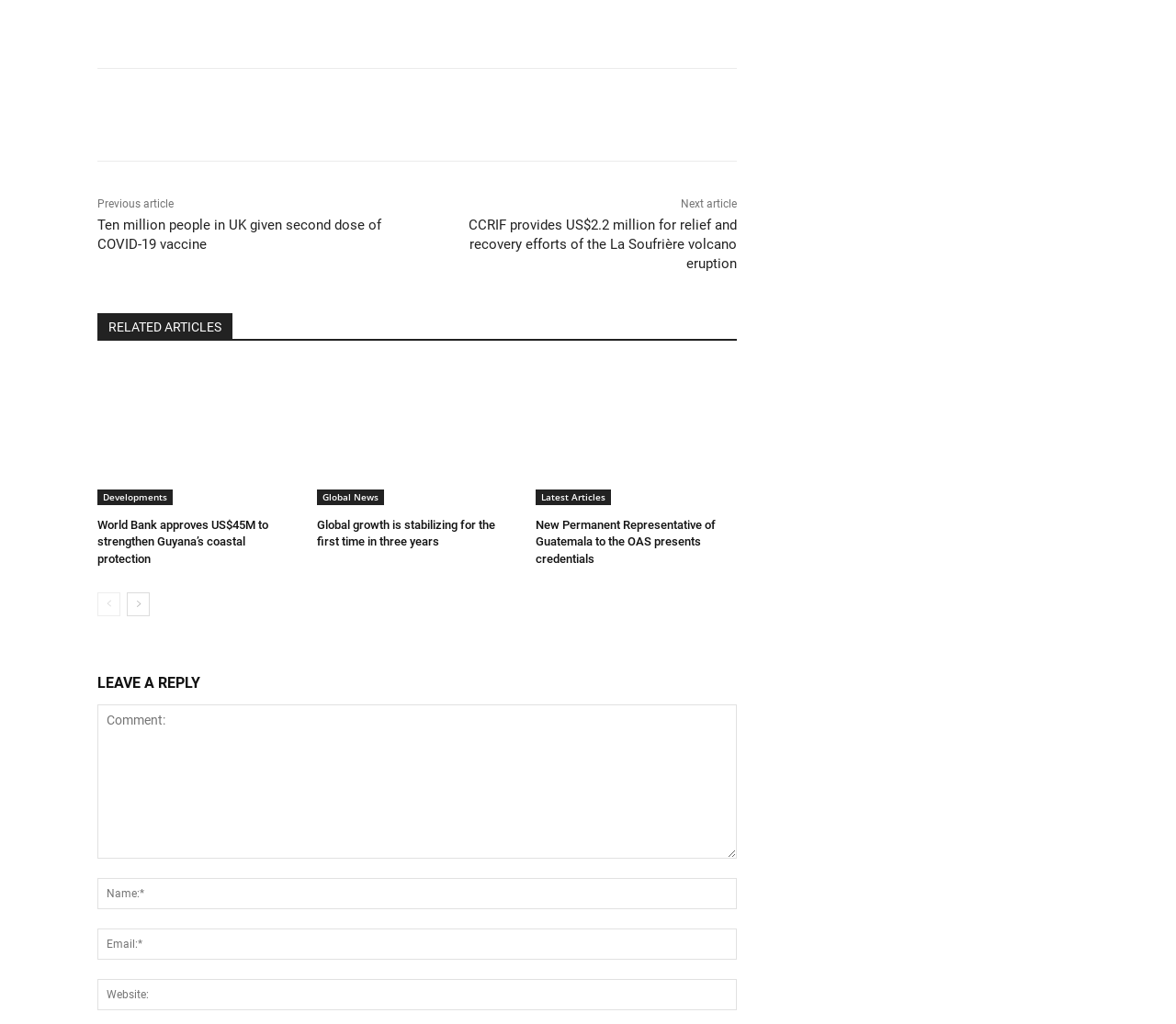Identify the bounding box coordinates for the UI element described by the following text: "parent_node: Website: name="url" placeholder="Website:"". Provide the coordinates as four float numbers between 0 and 1, in the format [left, top, right, bottom].

[0.083, 0.954, 0.627, 0.985]